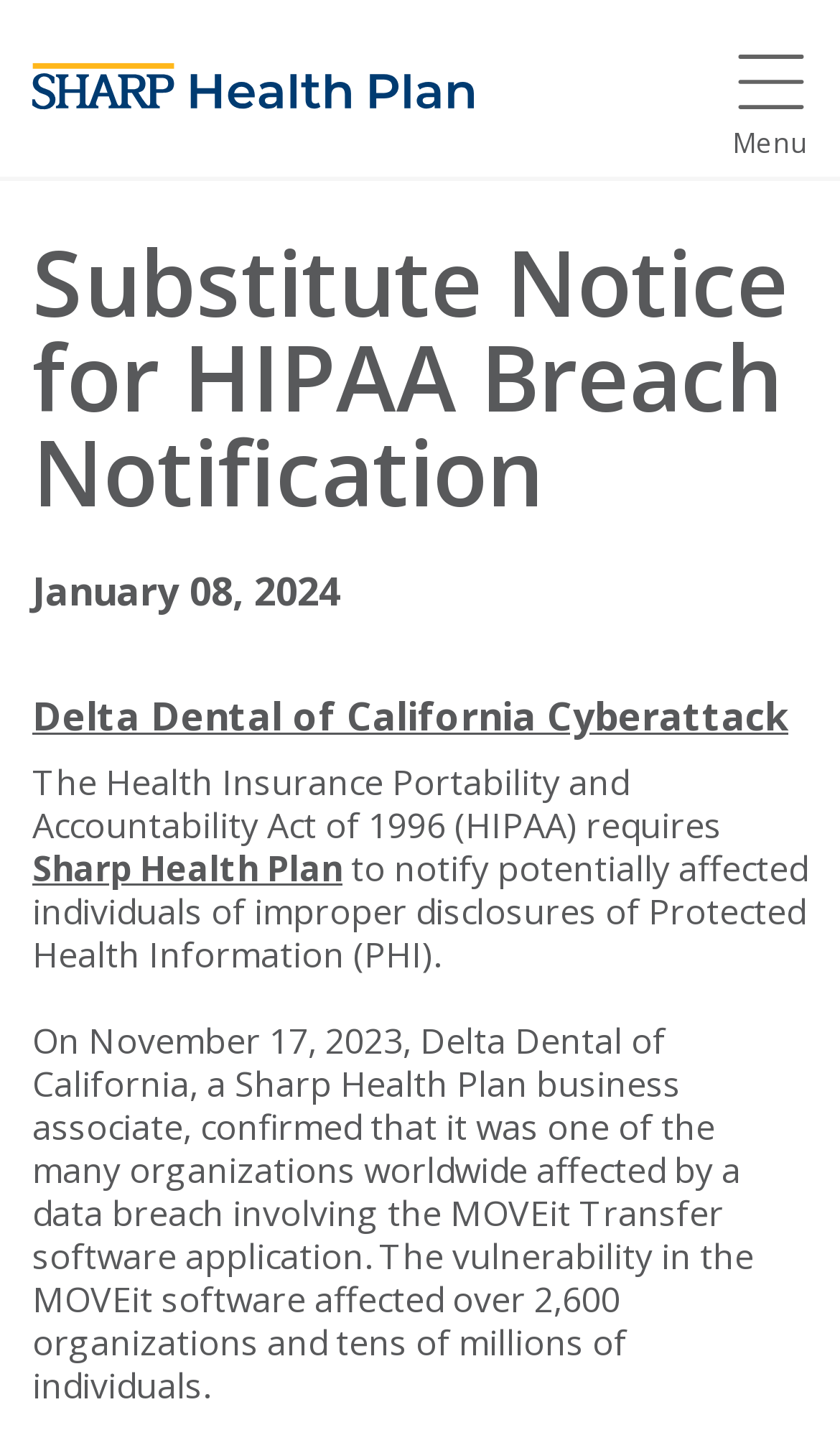Using the details in the image, give a detailed response to the question below:
What is the name of the affected software application?

The name of the affected software application can be found in the text, which states that 'Delta Dental of California, a Sharp Health Plan business associate, confirmed that it was one of the many organizations worldwide affected by a data breach involving the MOVEit Transfer software application'.